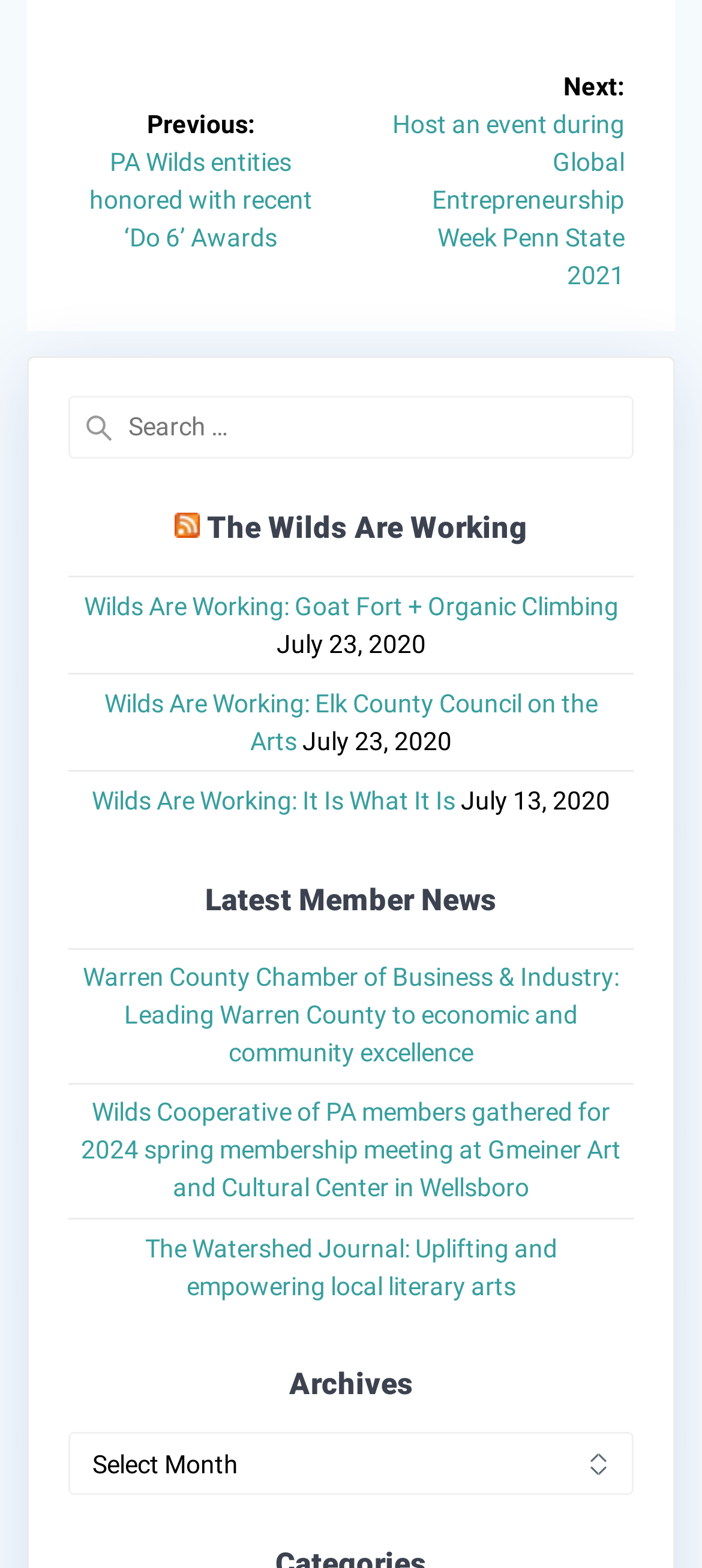What is the category of the section with the link 'Warren County Chamber of Business & Industry'?
Based on the image, answer the question with a single word or brief phrase.

Latest Member News